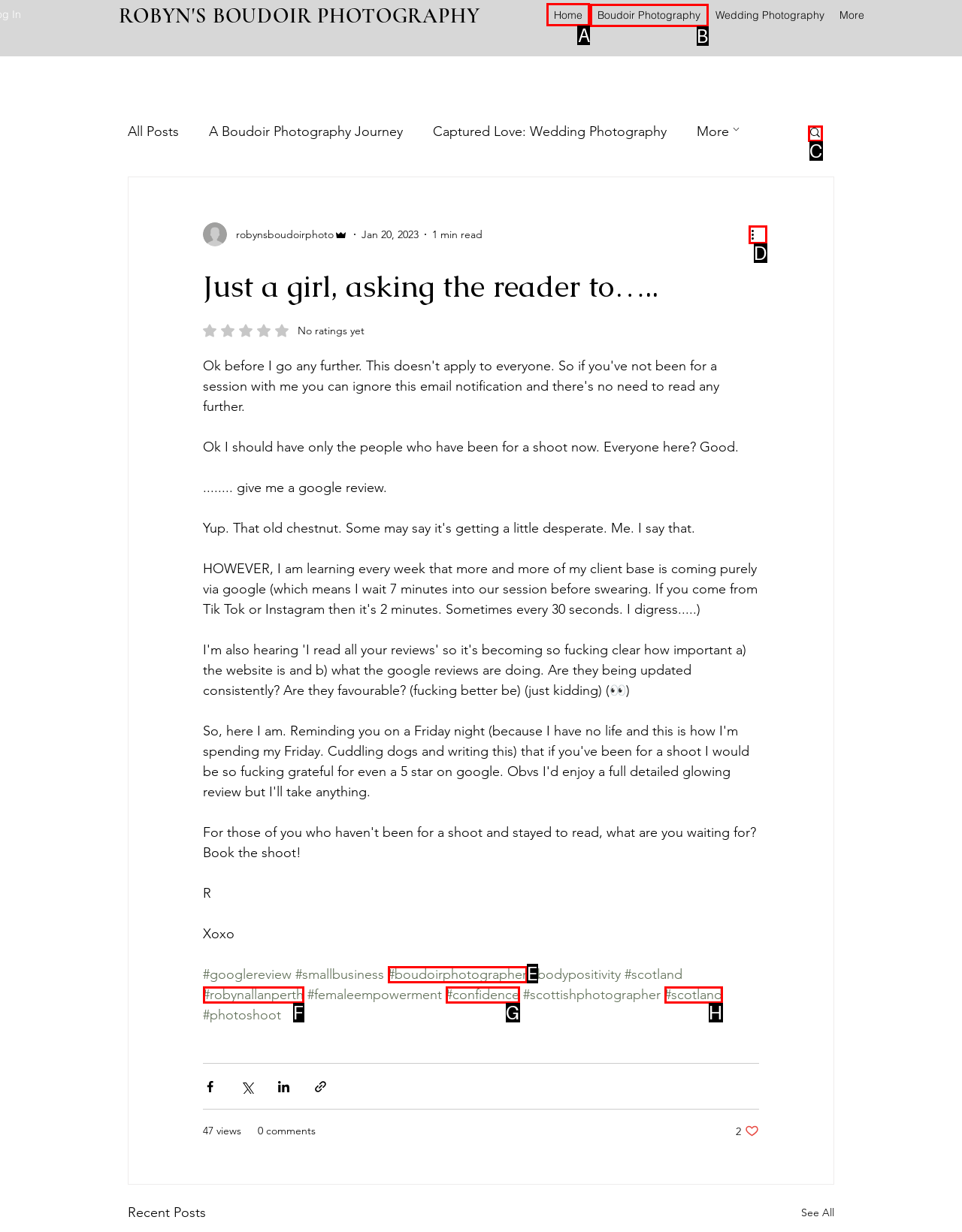Determine which UI element you should click to perform the task: Click on the 'Home' link
Provide the letter of the correct option from the given choices directly.

A